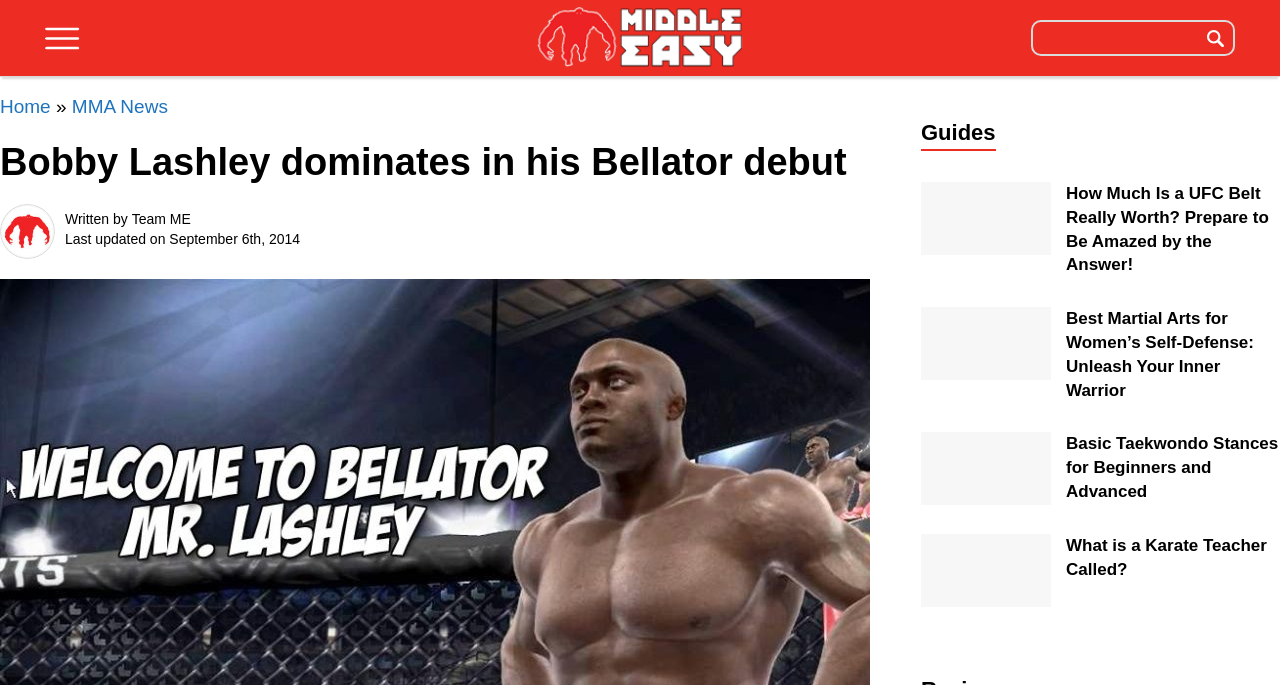What is the name of the website?
Based on the image, provide a one-word or brief-phrase response.

MiddleEasy